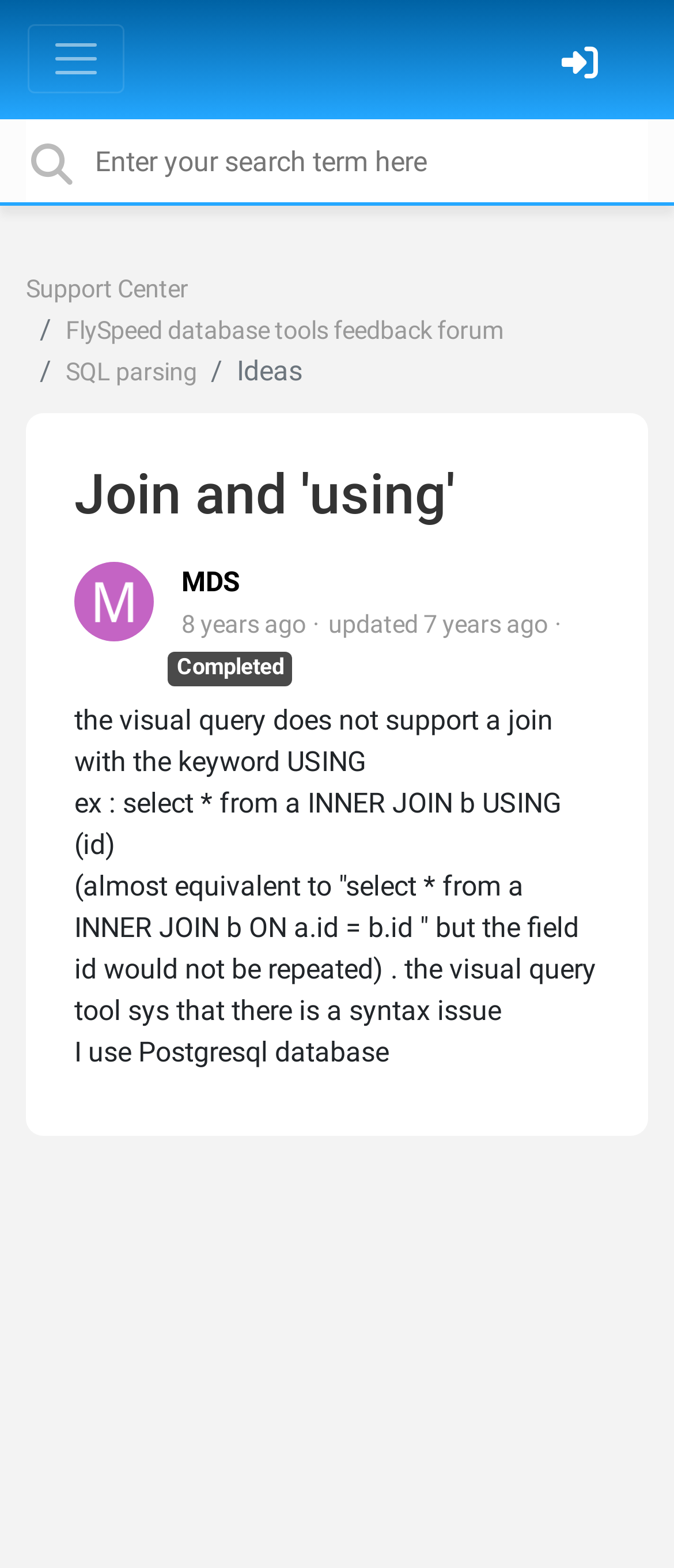How many buttons are present in the complementary section?
Using the visual information from the image, give a one-word or short-phrase answer.

3